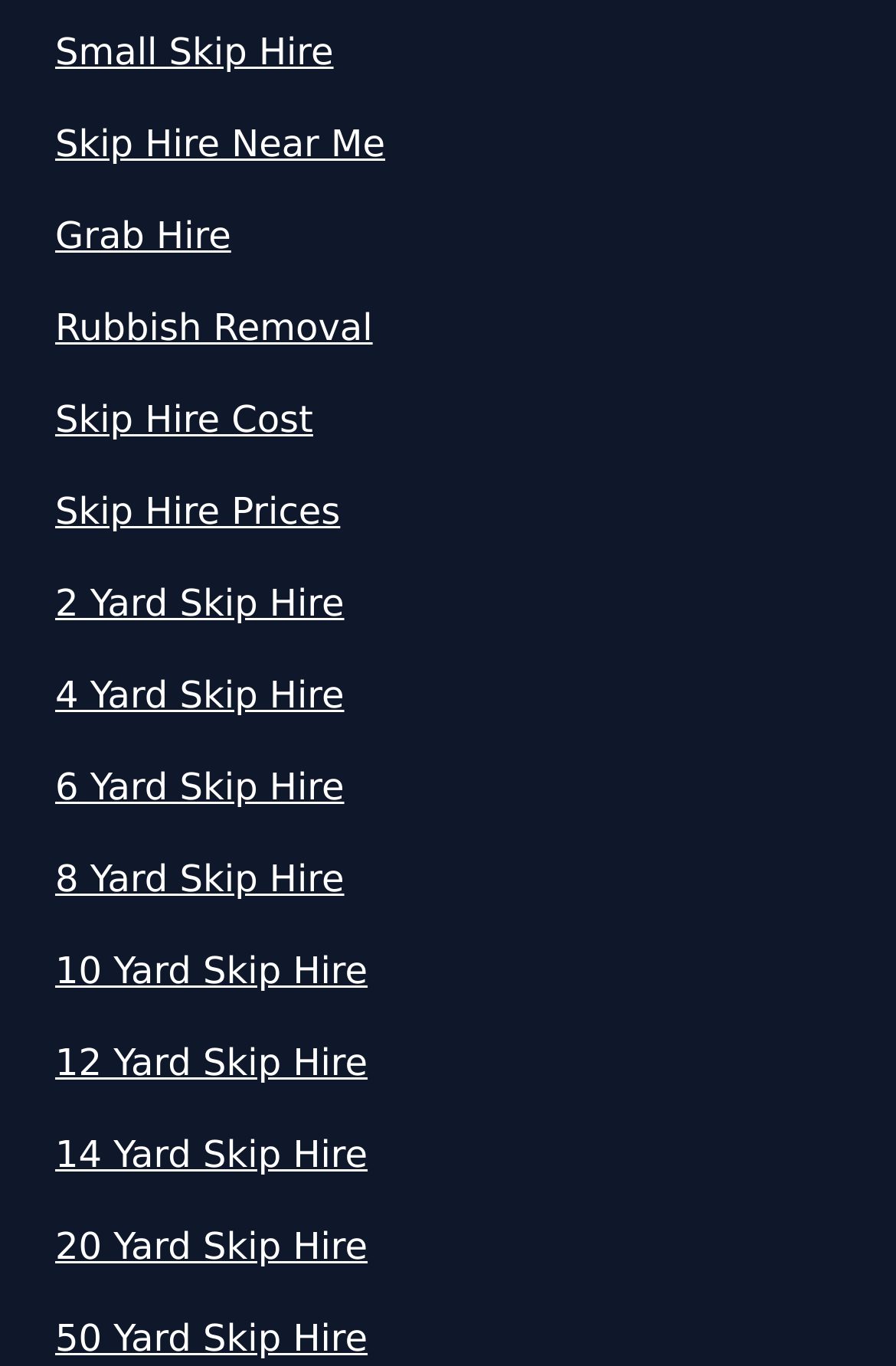Can I find a skip hire service near my location?
Using the image, elaborate on the answer with as much detail as possible.

The webpage has a link titled 'Skip Hire Near Me', which suggests that users can find a skip hire service near their location, likely by entering their postcode or location.